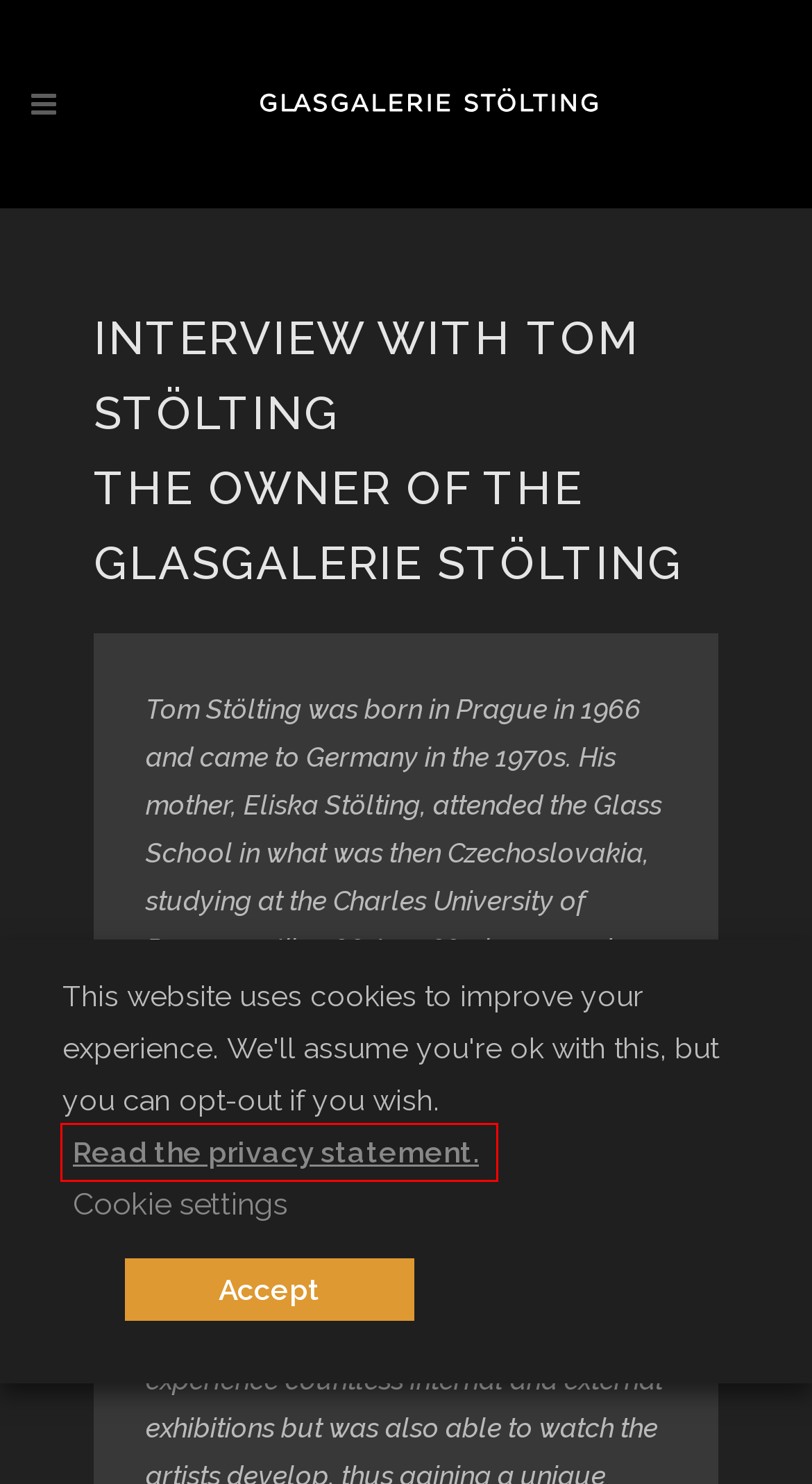Given a screenshot of a webpage featuring a red bounding box, identify the best matching webpage description for the new page after the element within the red box is clicked. Here are the options:
A. Privacy Statement – GlassArt.de
B. contact – GlassArt.de
C. Company History – GlassArt.de
D. The Founder – GlassArt.de
E. Glasgalerie Stölting – GlassArt.de
F. Glass Artist List – GlassArt.de
G. Personal pictures – GlassArt.de
H. GlassArt.de – The Gallery for contemporary Fine Art Glass Sculpture

A